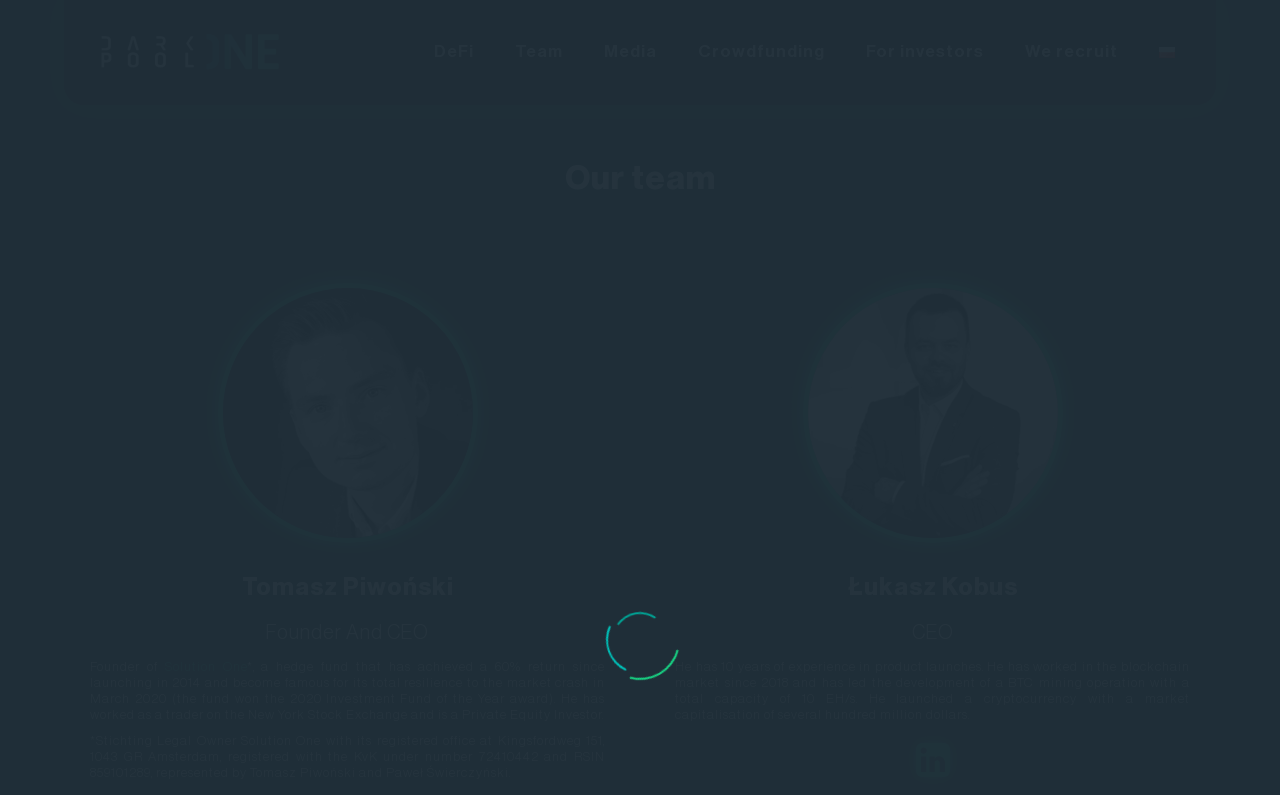What is the market capitalization of the cryptocurrency launched by Łukasz Kobus?
Give a one-word or short-phrase answer derived from the screenshot.

Several hundred million dollars